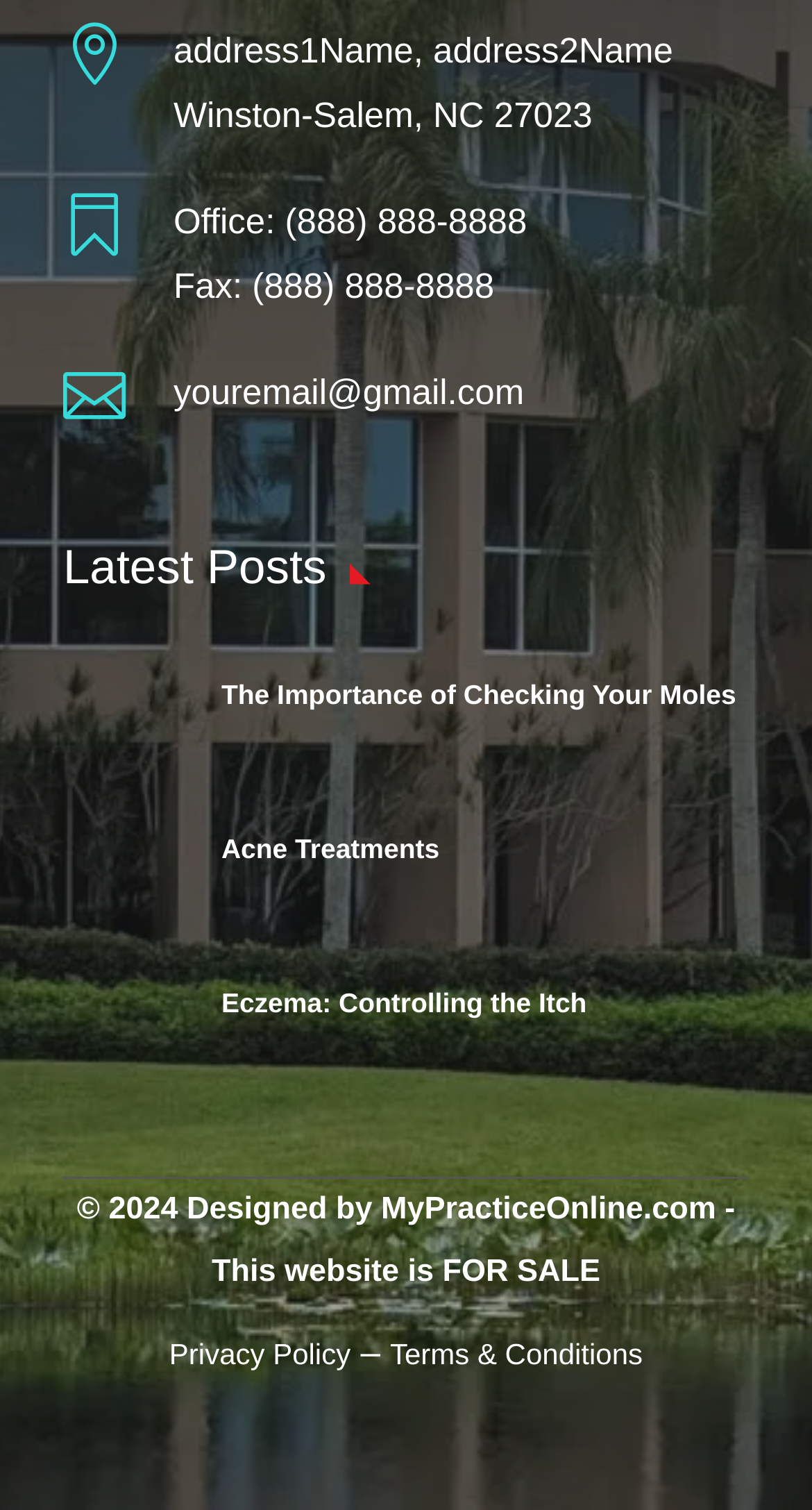What is the email address of the office?
Look at the screenshot and give a one-word or phrase answer.

youremail@gmail.com